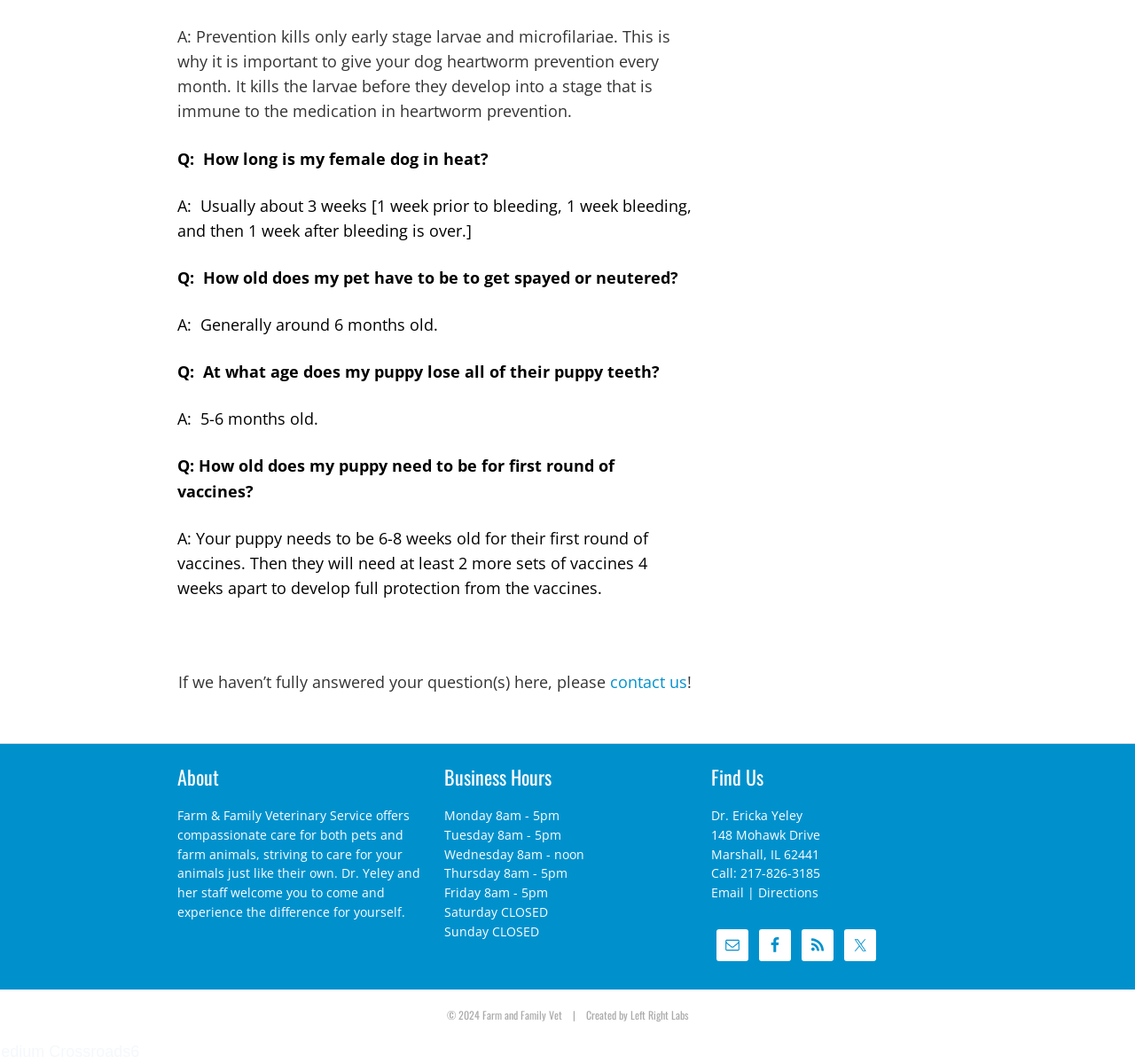Determine the bounding box coordinates for the region that must be clicked to execute the following instruction: "contact us".

[0.537, 0.631, 0.605, 0.651]